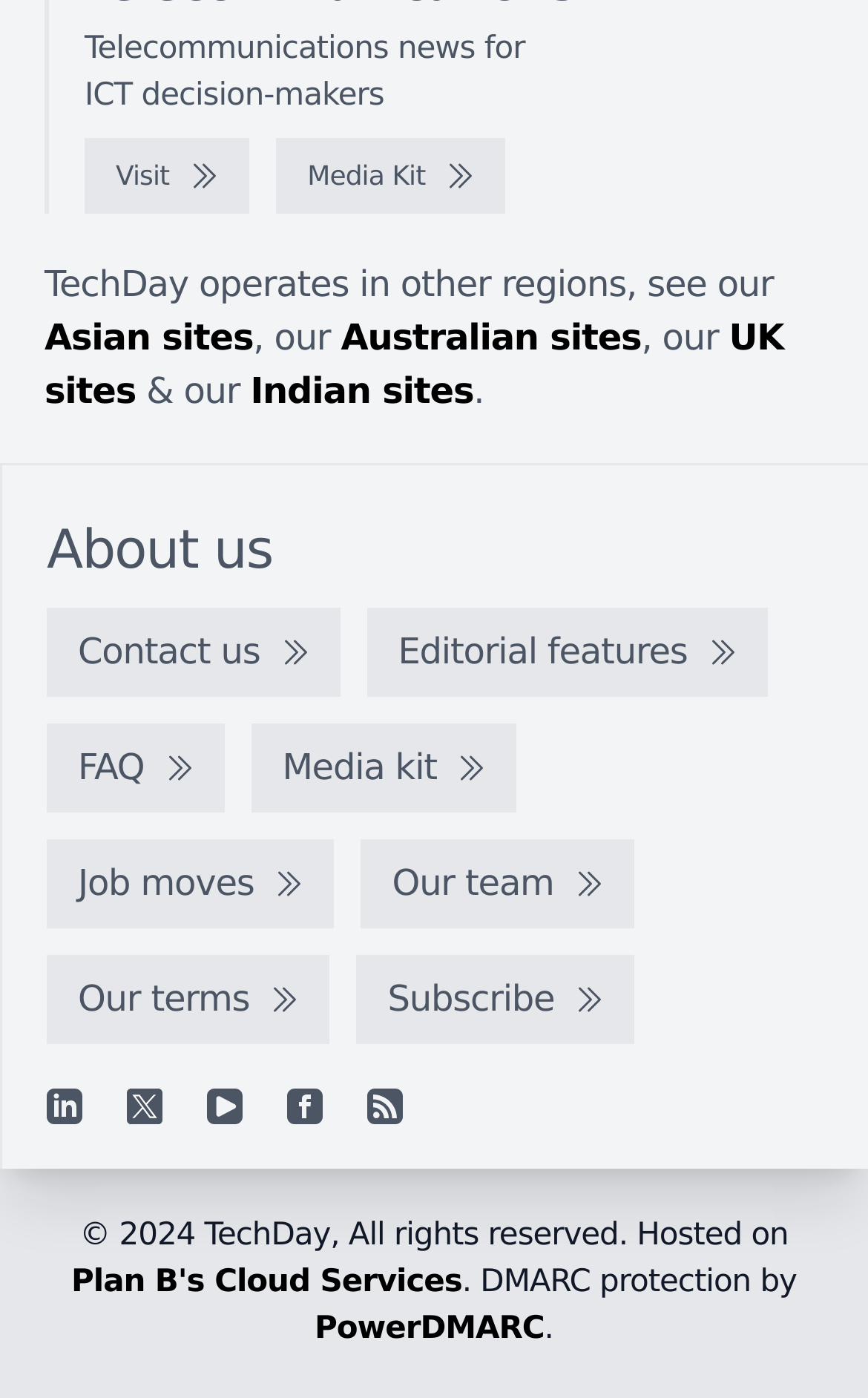Highlight the bounding box coordinates of the element that should be clicked to carry out the following instruction: "View Media Kit". The coordinates must be given as four float numbers ranging from 0 to 1, i.e., [left, top, right, bottom].

[0.318, 0.099, 0.582, 0.154]